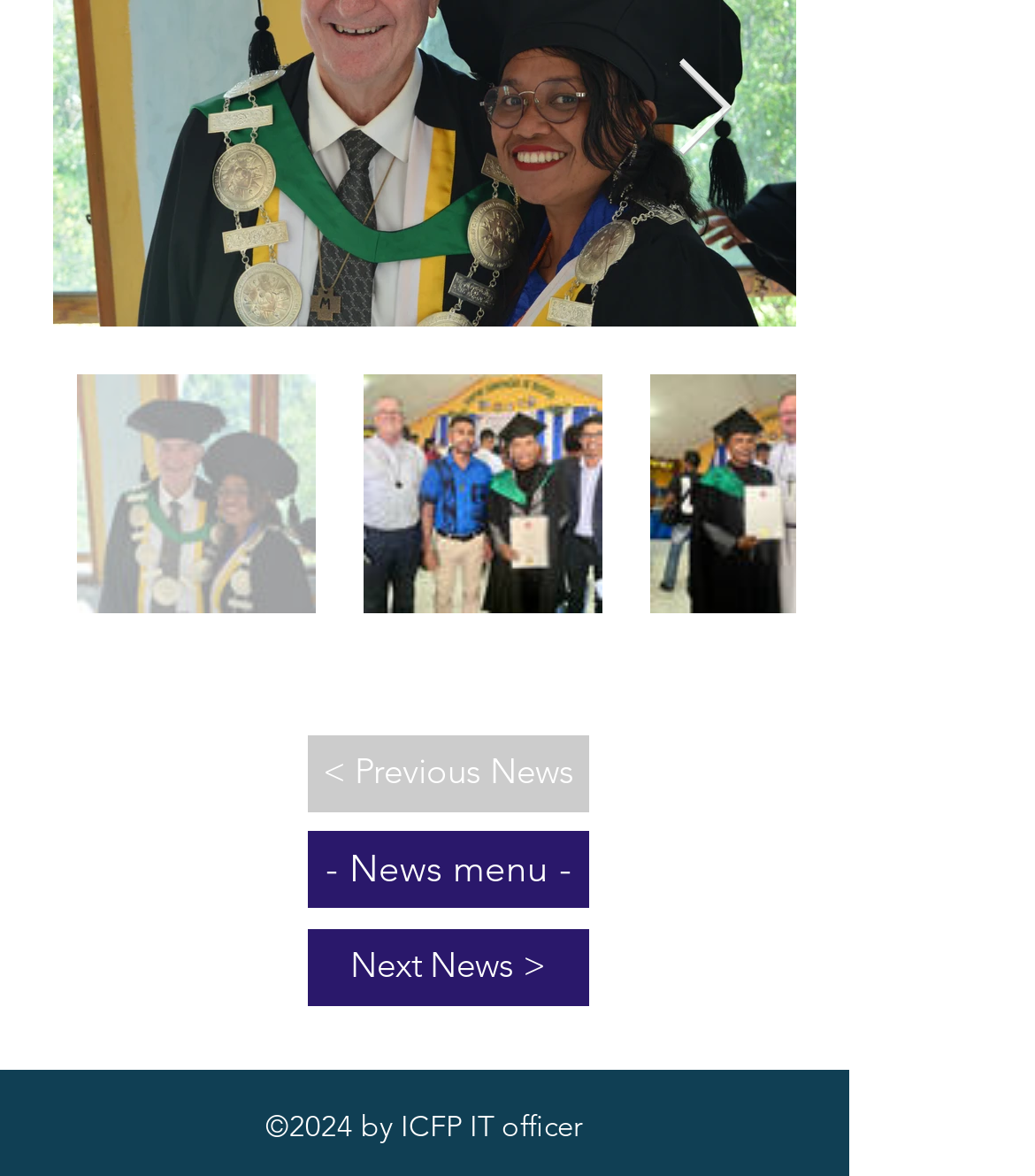Give a one-word or short-phrase answer to the following question: 
Is the '< Previous News' button enabled?

No